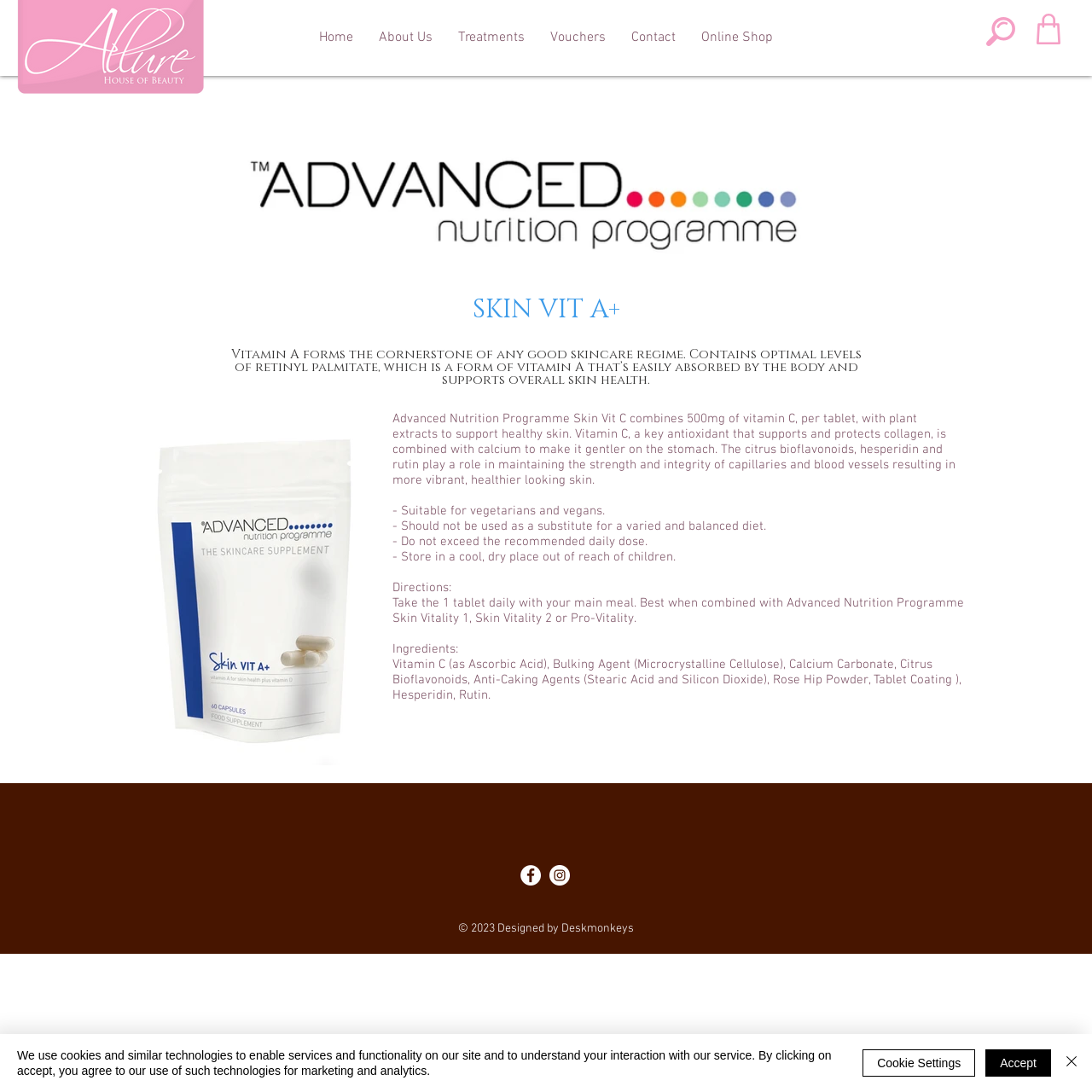Using the image as a reference, answer the following question in as much detail as possible:
What is the role of vitamin C?

The webpage mentions that vitamin C, a key antioxidant, supports and protects collagen, which is an important aspect of skin health. This information is obtained from the StaticText element that describes the benefits of vitamin C.